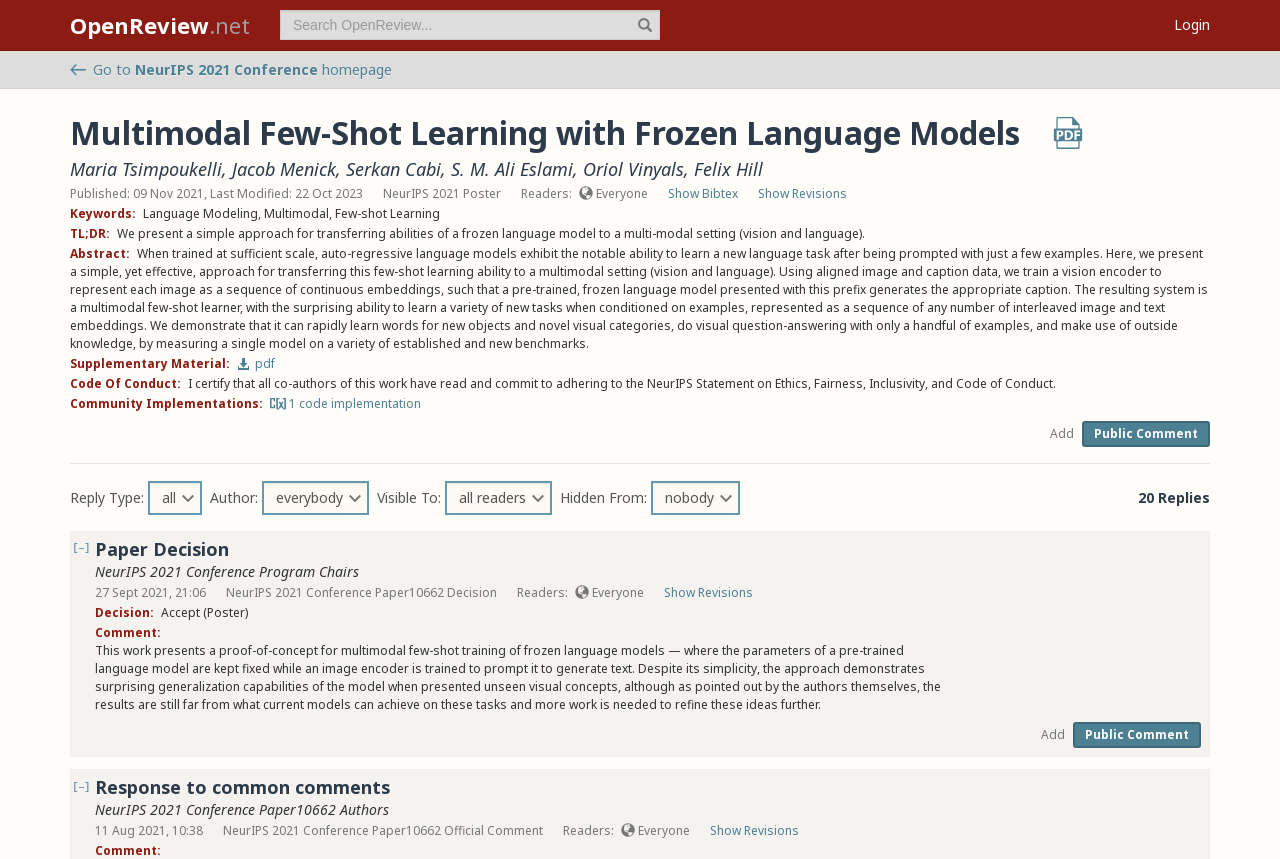Create a detailed narrative of the webpage’s visual and textual elements.

This webpage is about a research paper titled "Multimodal Few-Shot Learning with Frozen Language Models" presented at the NeurIPS 2021 Conference. At the top, there is a navigation bar with links to "OpenReview.net" and "Login" on the right side, and a search bar with a "Search OpenReview..." textbox. Below the navigation bar, there is a link to go back to the NeurIPS 2021 Conference homepage, accompanied by a back arrow icon.

The main content of the webpage is divided into several sections. The first section displays the paper title, "Multimodal Few-Shot Learning with Frozen Language Models", with a "Download PDF" link and a PDF icon on the right side. Below the title, there is a list of authors, including Maria Tsimpoukelli, Jacob Menick, Serkan Cabi, and others.

The next section shows the paper's metadata, including the publication date, last modified date, and the fact that it is a NeurIPS 2021 Poster. There are also links to show Bibtex and revisions. Below this section, there are keywords, including "Language Modeling", "Multimodal", and "Few-shot Learning", followed by a brief summary of the paper.

The abstract section provides a detailed description of the paper, which presents a simple approach for transferring abilities of a frozen language model to a multimodal setting (vision and language). The system can learn a variety of new tasks when conditioned on examples, represented as a sequence of any number of interleaved image and text embeddings.

The webpage also includes supplementary material, code of conduct, and community implementations. There is a section for public comments, with 20 replies, and a button to add a new comment. The comments are displayed in a threaded format, with the most recent comment at the top. Each comment includes the commenter's name, the comment text, and the date and time of the comment. There are also buttons to link to each comment and to show revisions.